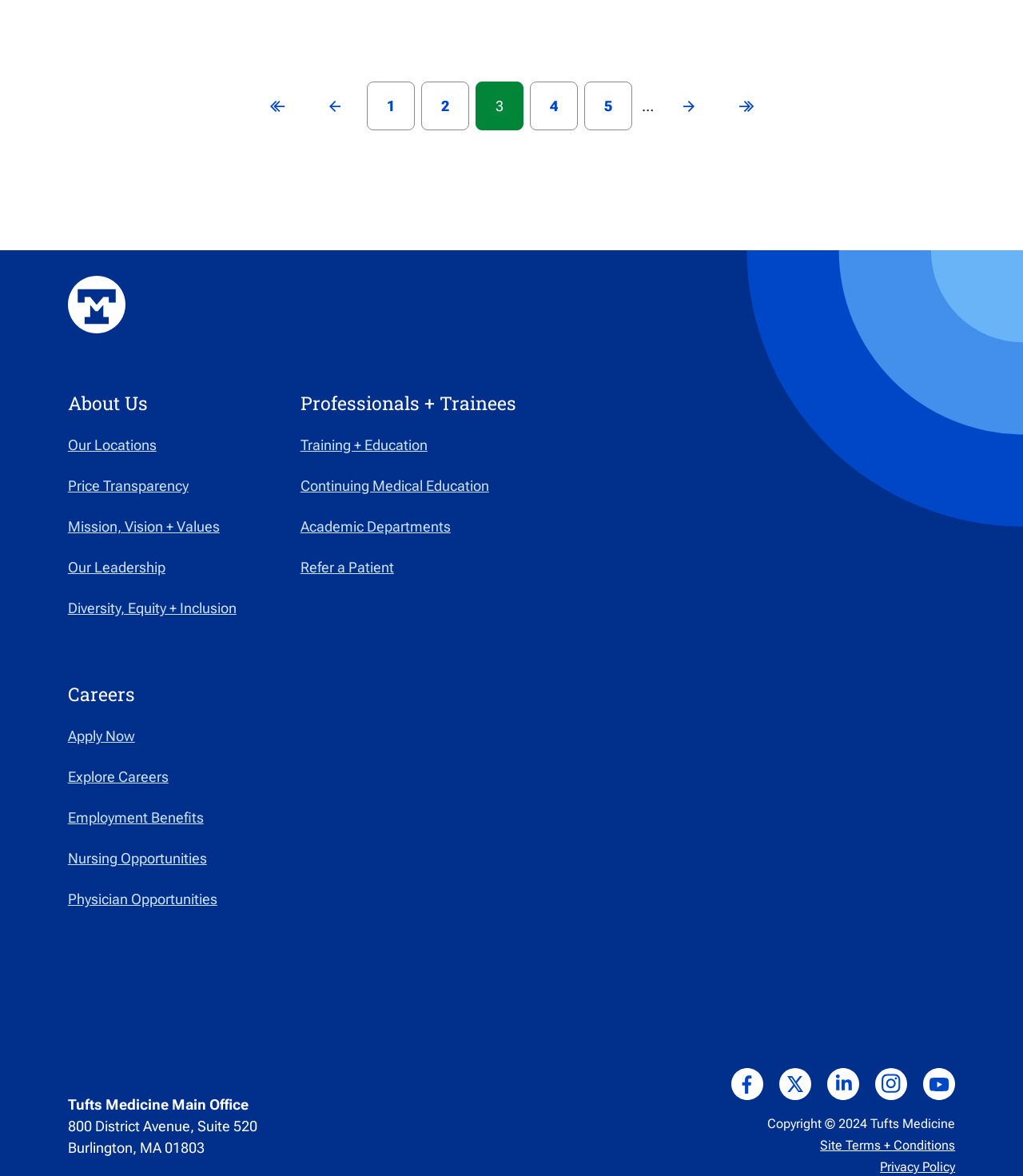Please provide the bounding box coordinates in the format (top-left x, top-left y, bottom-right x, bottom-right y). Remember, all values are floating point numbers between 0 and 1. What is the bounding box coordinate of the region described as: Diversity, Equity + Inclusion

[0.066, 0.51, 0.231, 0.524]